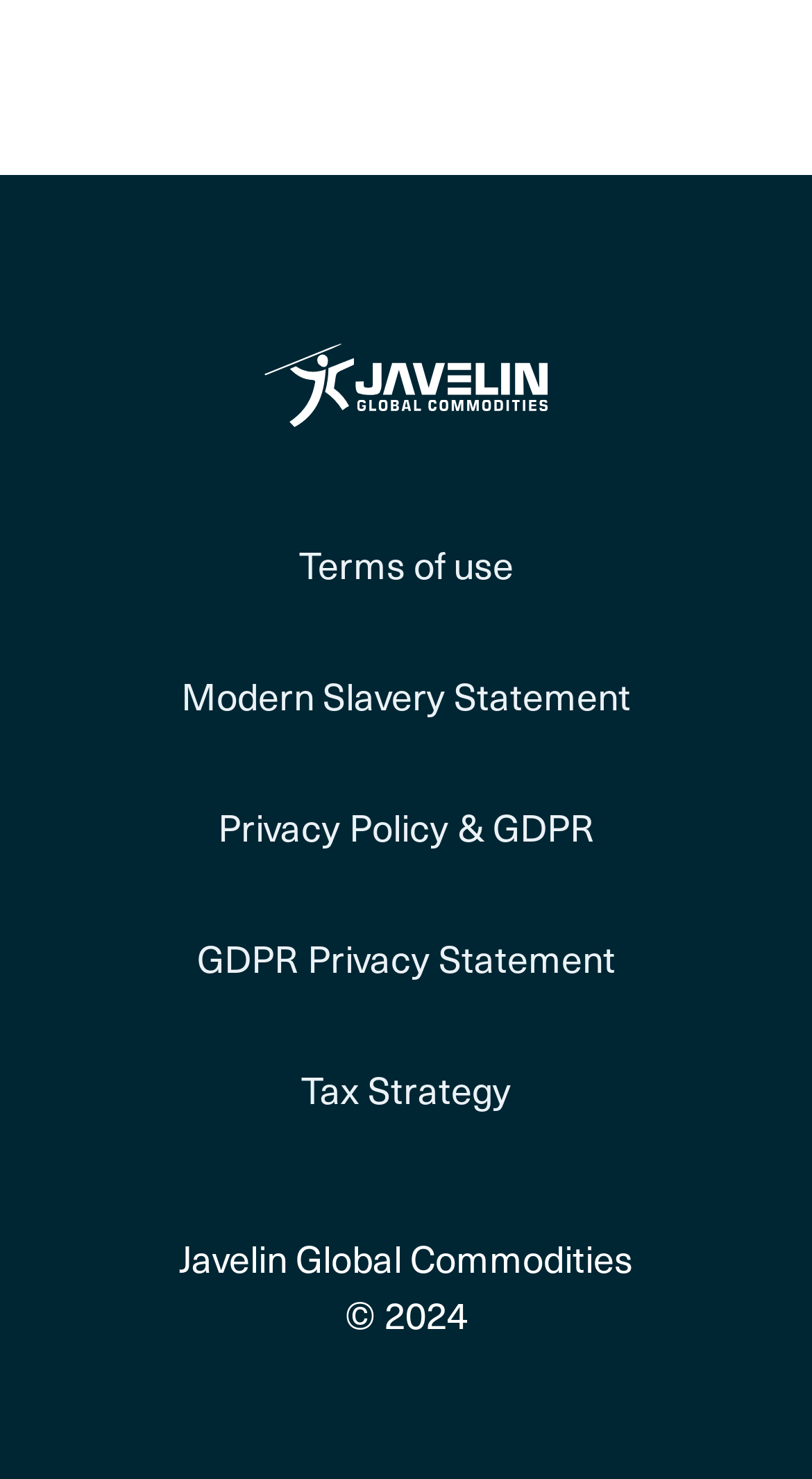Using the information shown in the image, answer the question with as much detail as possible: What is the logo of the company?

I found the logo by looking at the image element with the description 'javelin logo' located at the top of the page.